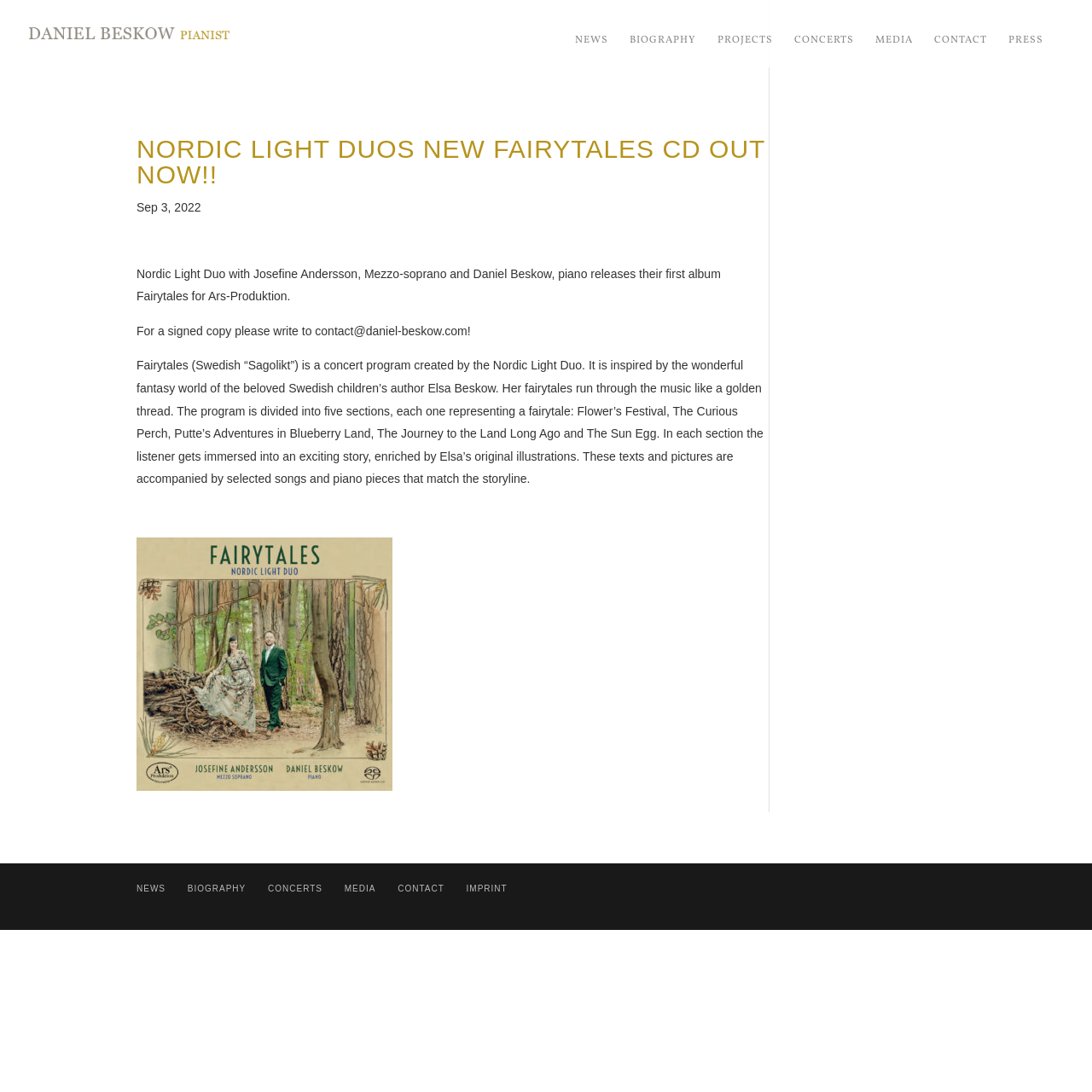What is the name of the piano player in the Nordic Light Duo?
Based on the image, provide a one-word or brief-phrase response.

Daniel Beskow